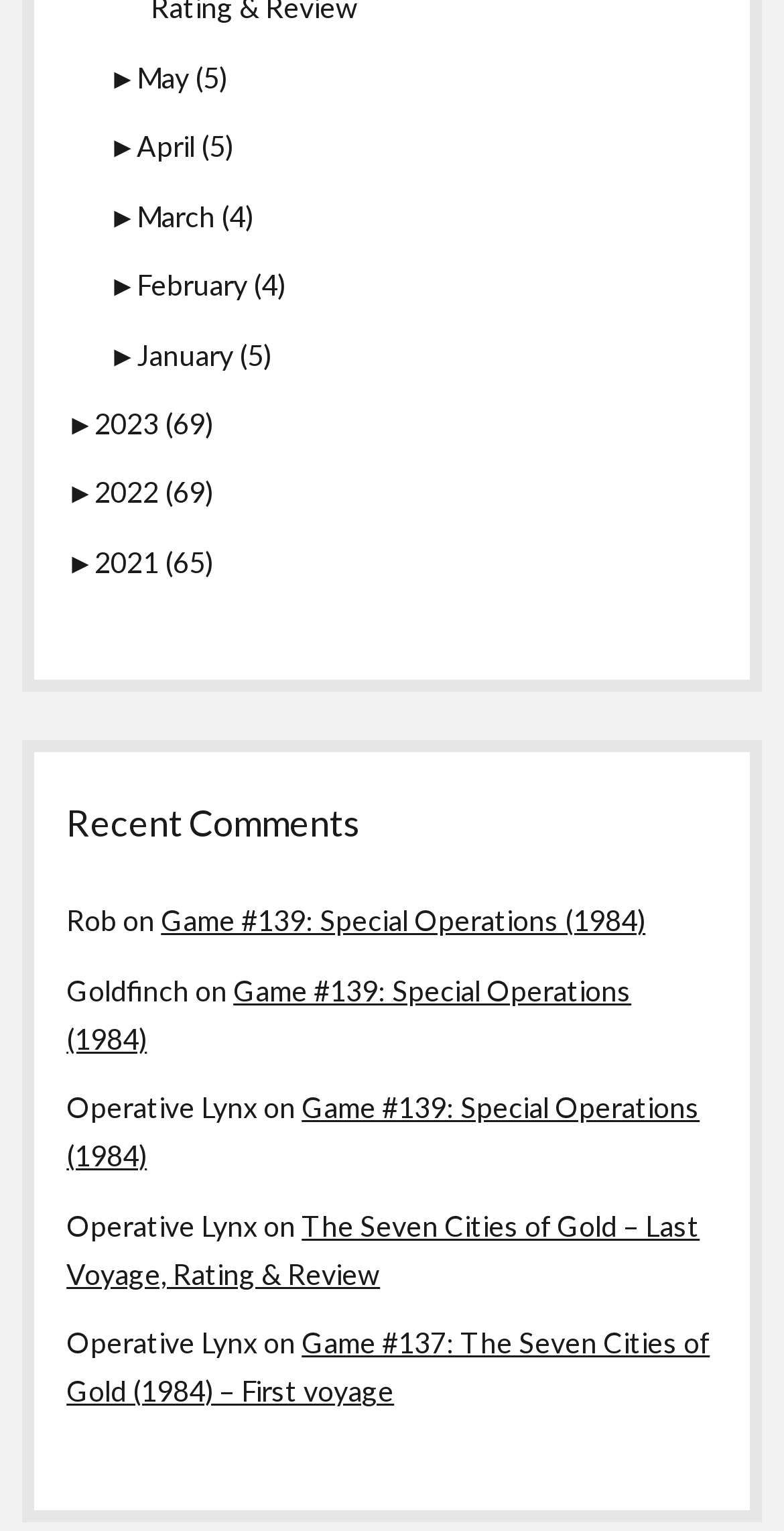What is the title of the game commented by Operative Lynx on two different occasions?
We need a detailed and meticulous answer to the question.

By examining the links and static text, I found that Operative Lynx commented on two different games, 'Game #139: Special Operations (1984)' and 'Game #137: The Seven Cities of Gold (1984)'.